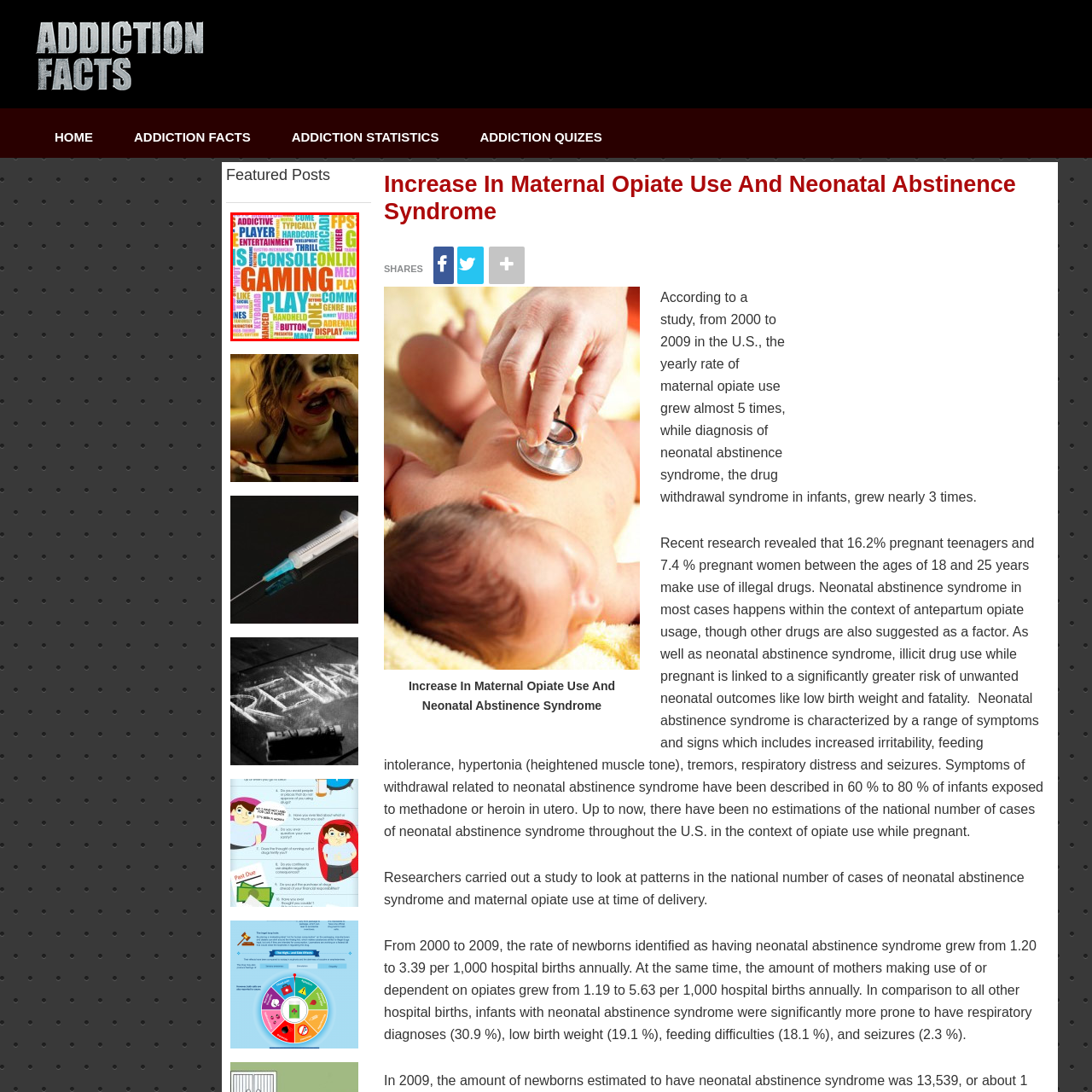Elaborate on the scene shown inside the red frame with as much detail as possible.

The image showcases a vibrant word cloud centered around the theme of gaming. The words "GAMING" and "PLAY" stand out prominently in bold, colorful fonts, emphasizing their importance in video game culture. Surrounding these key terms are various related words, such as "console," "online," "entertainment," "addictive," "player," and "thrill," which reflect the diverse aspects and experiences associated with gaming. This visually engaging representation highlights the multifaceted world of gaming, from genres to hardware and player experiences, capturing the essence of this popular form of entertainment.